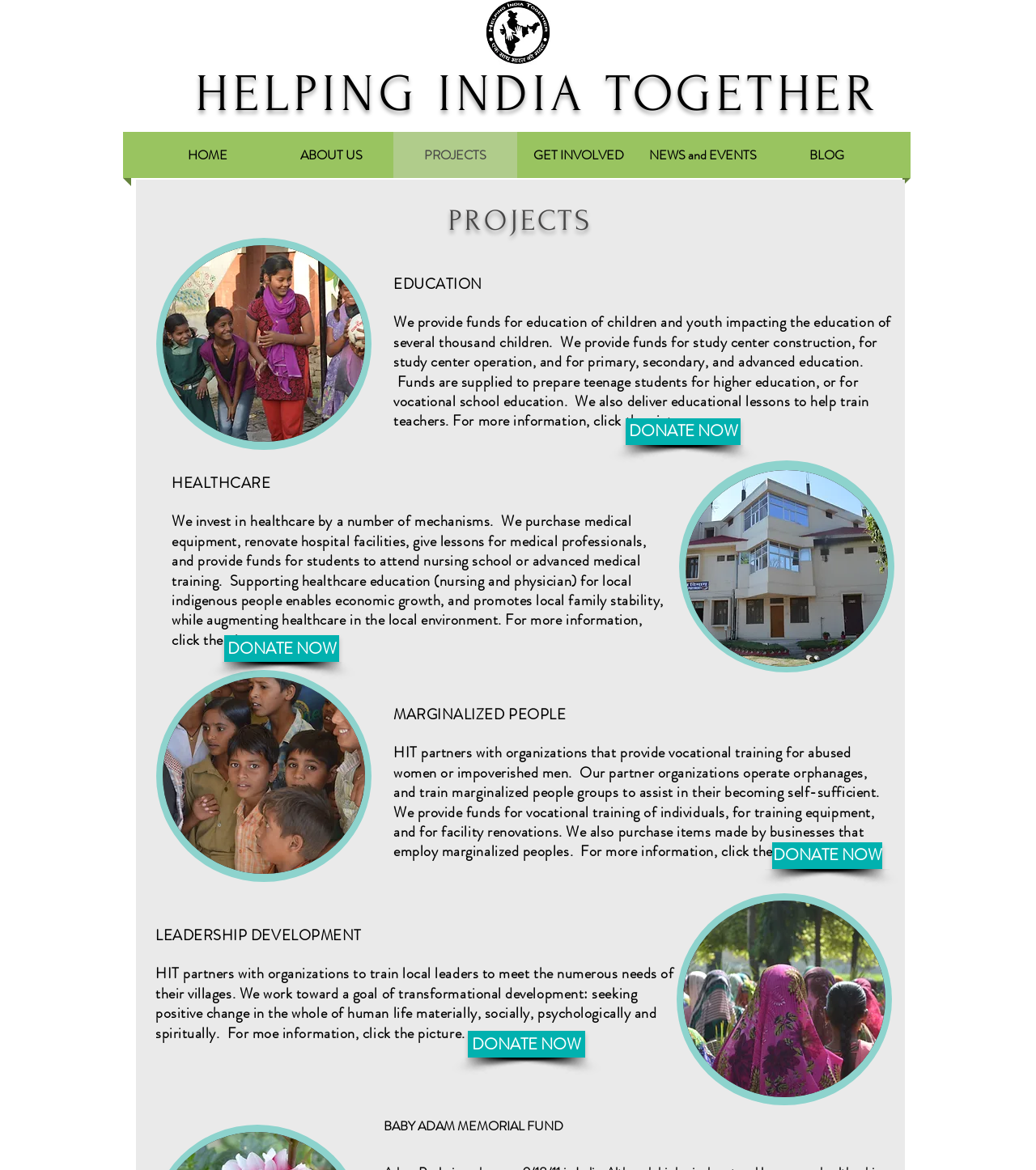Please provide the bounding box coordinates for the UI element as described: "DONATE NOW". The coordinates must be four floats between 0 and 1, represented as [left, top, right, bottom].

[0.452, 0.881, 0.565, 0.904]